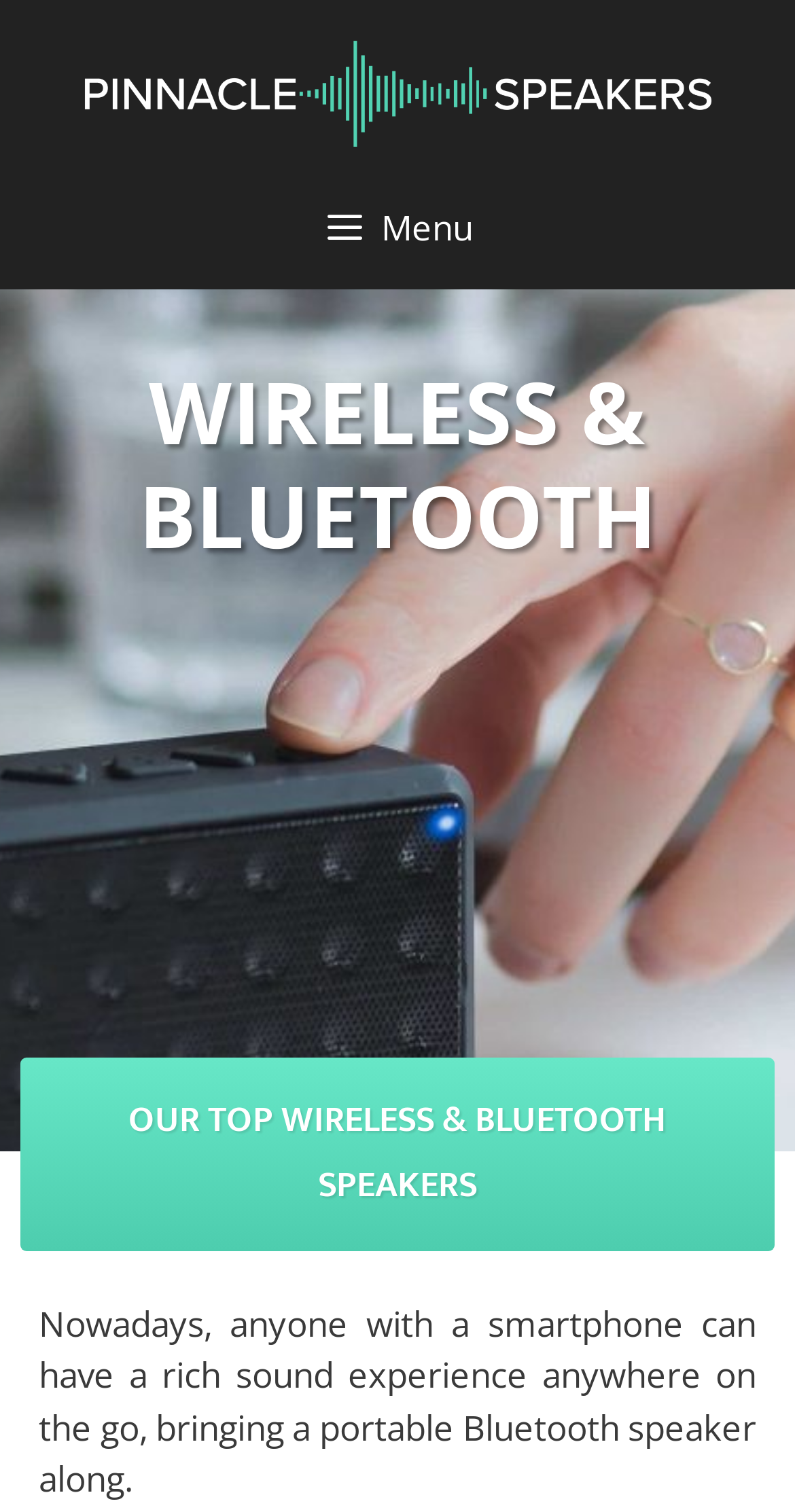Bounding box coordinates are specified in the format (top-left x, top-left y, bottom-right x, bottom-right y). All values are floating point numbers bounded between 0 and 1. Please provide the bounding box coordinate of the region this sentence describes: alt="PinnacleSpeakers.com"

[0.103, 0.044, 0.897, 0.075]